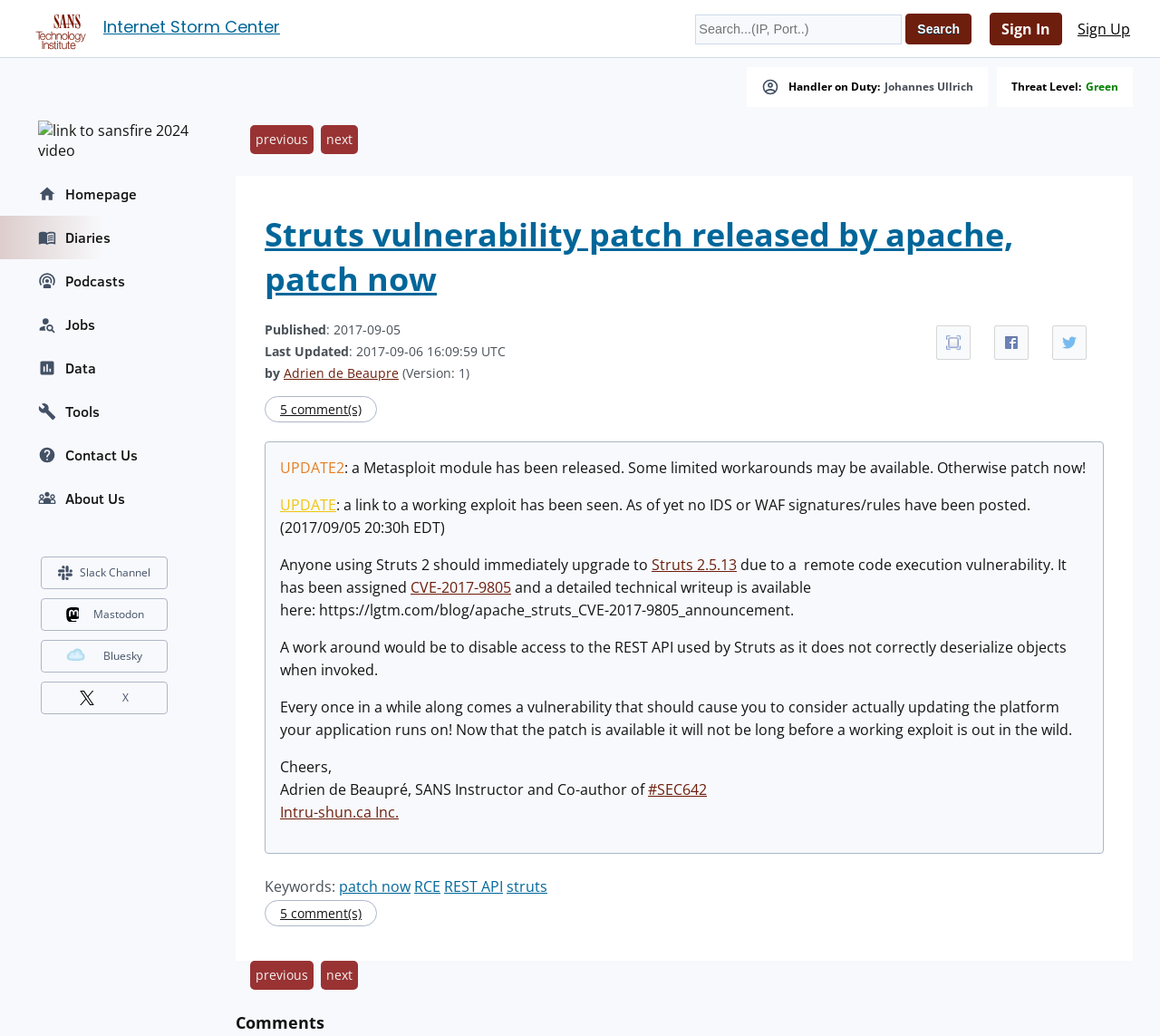Give the bounding box coordinates for the element described by: "alt="link to sansfire 2024 video"".

[0.0, 0.105, 0.18, 0.166]